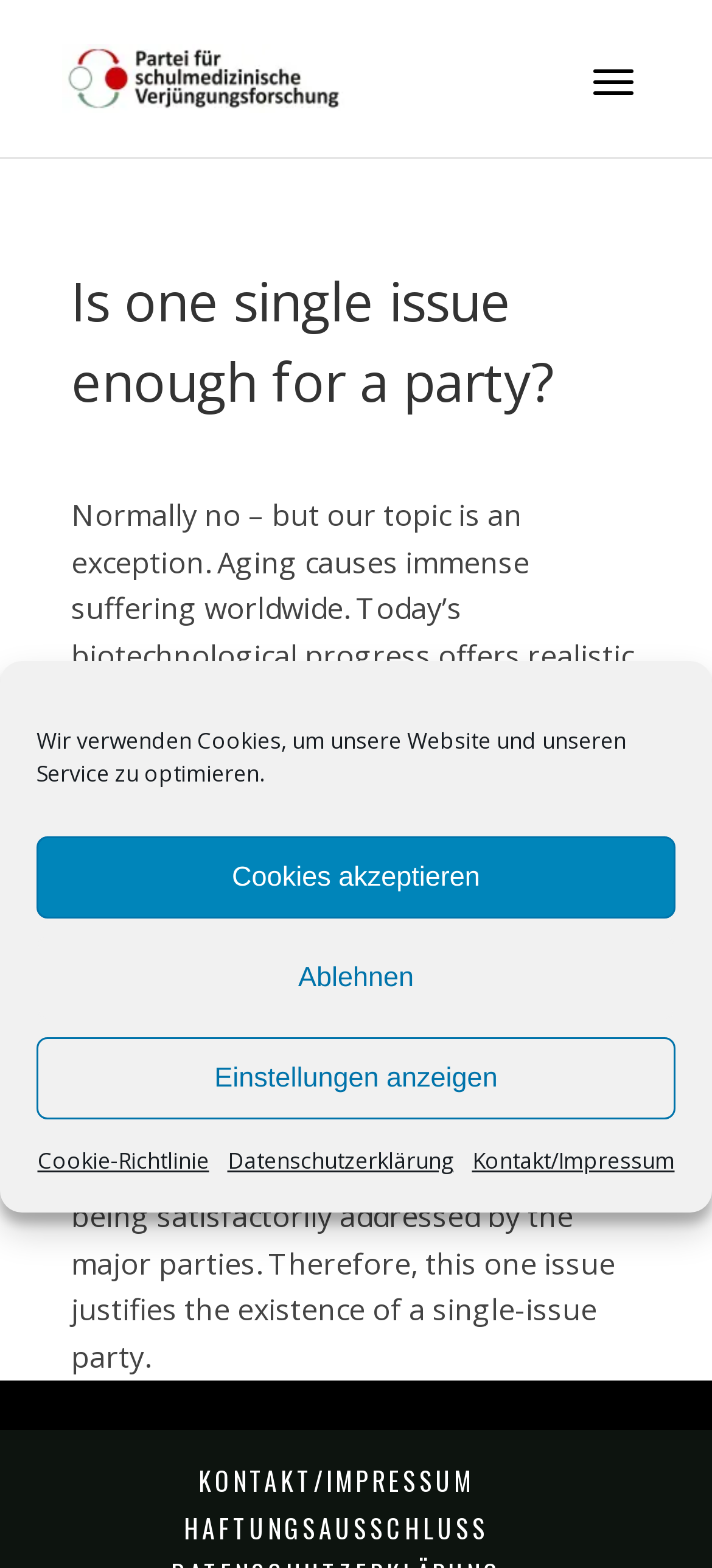Based on what you see in the screenshot, provide a thorough answer to this question: What is the party's main goal?

The party's main goal is to accelerate the development of rejuvenation medicine that comprehensively repairs the damage of aging, allowing people to remain physically and mentally healthy and able, no matter how long ago they were born.